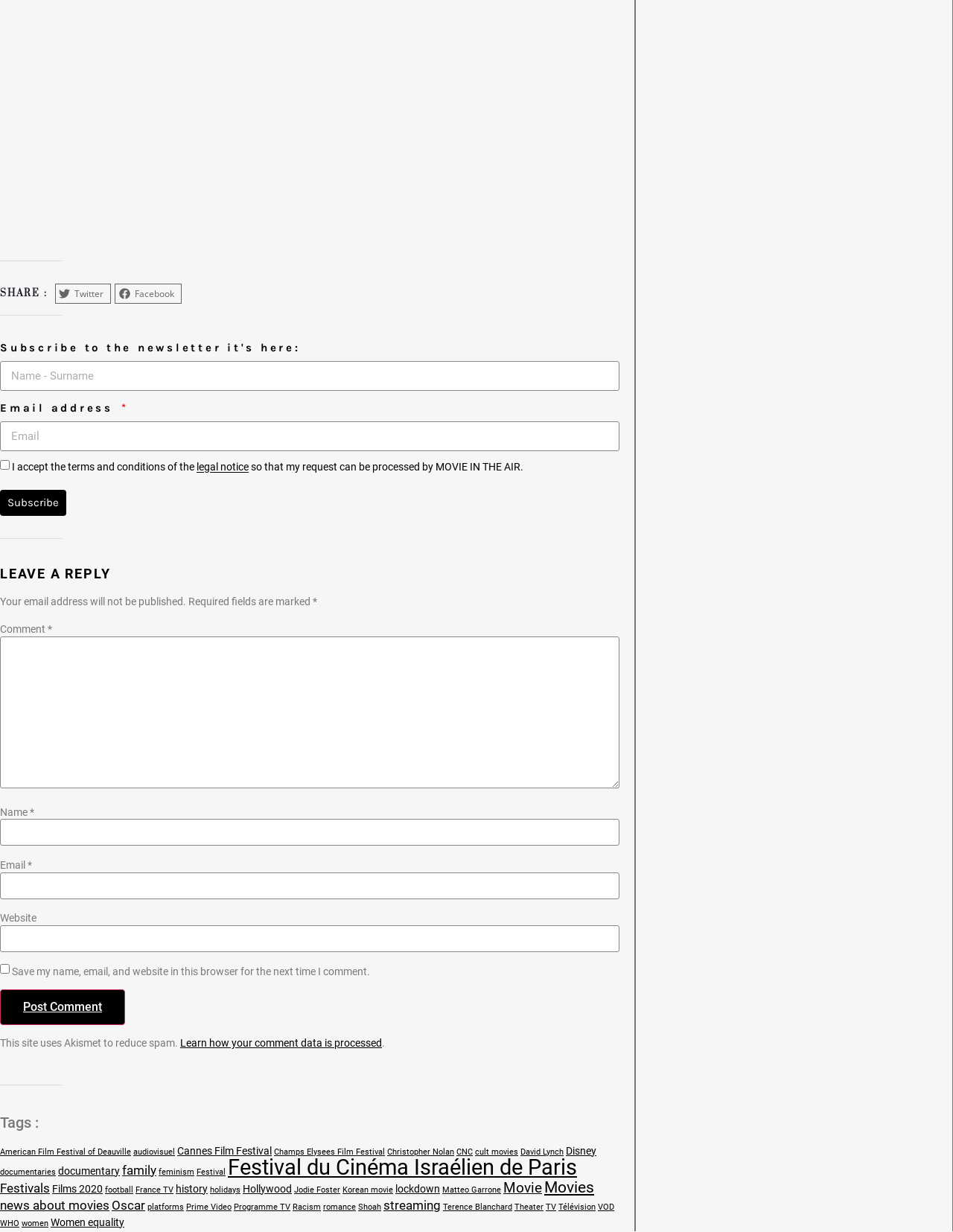Find the bounding box coordinates of the area to click in order to follow the instruction: "Subscribe to the newsletter".

[0.0, 0.293, 0.65, 0.317]